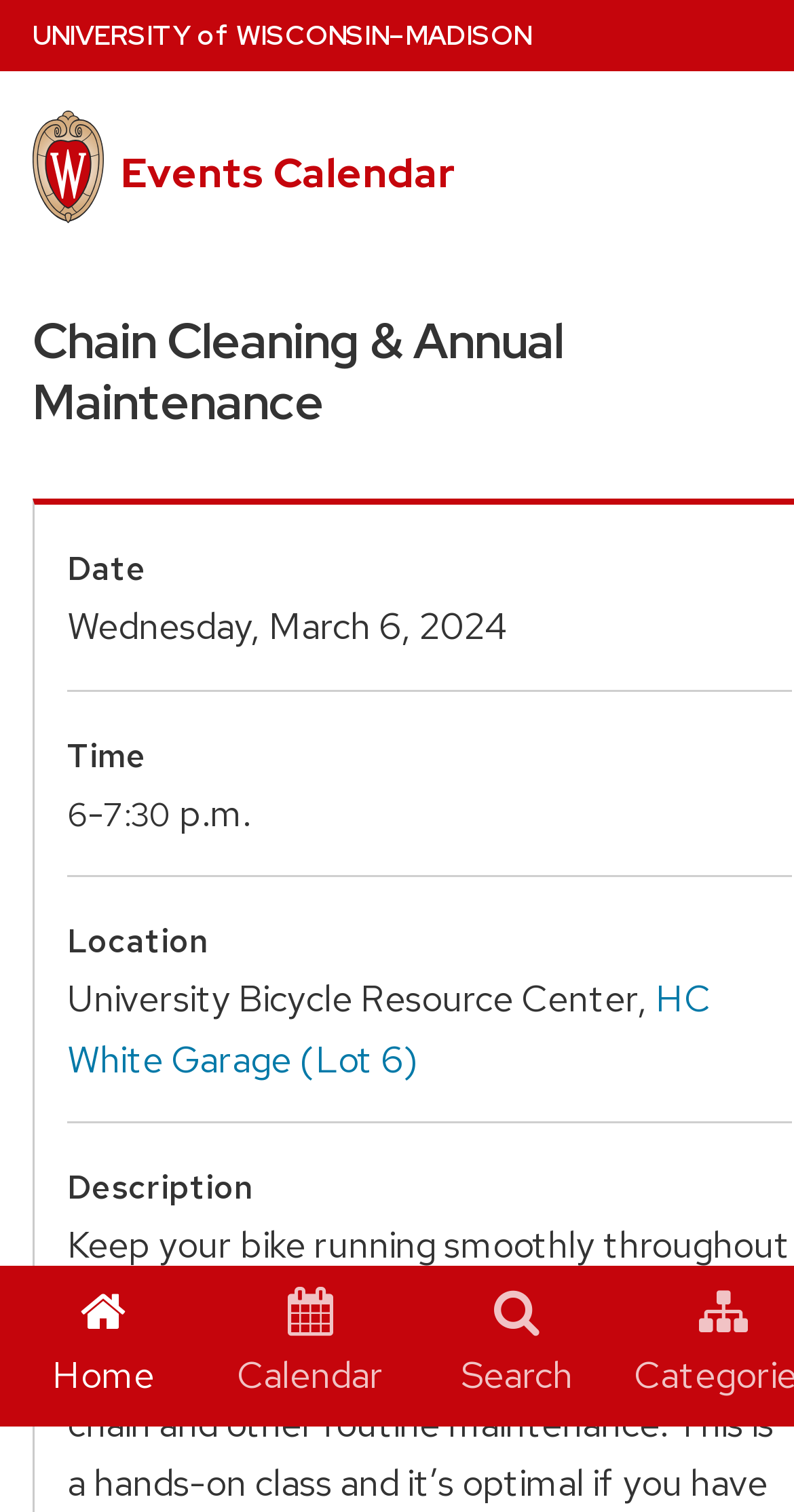Please determine the bounding box coordinates of the element's region to click for the following instruction: "visit HC White Garage".

[0.085, 0.645, 0.895, 0.715]